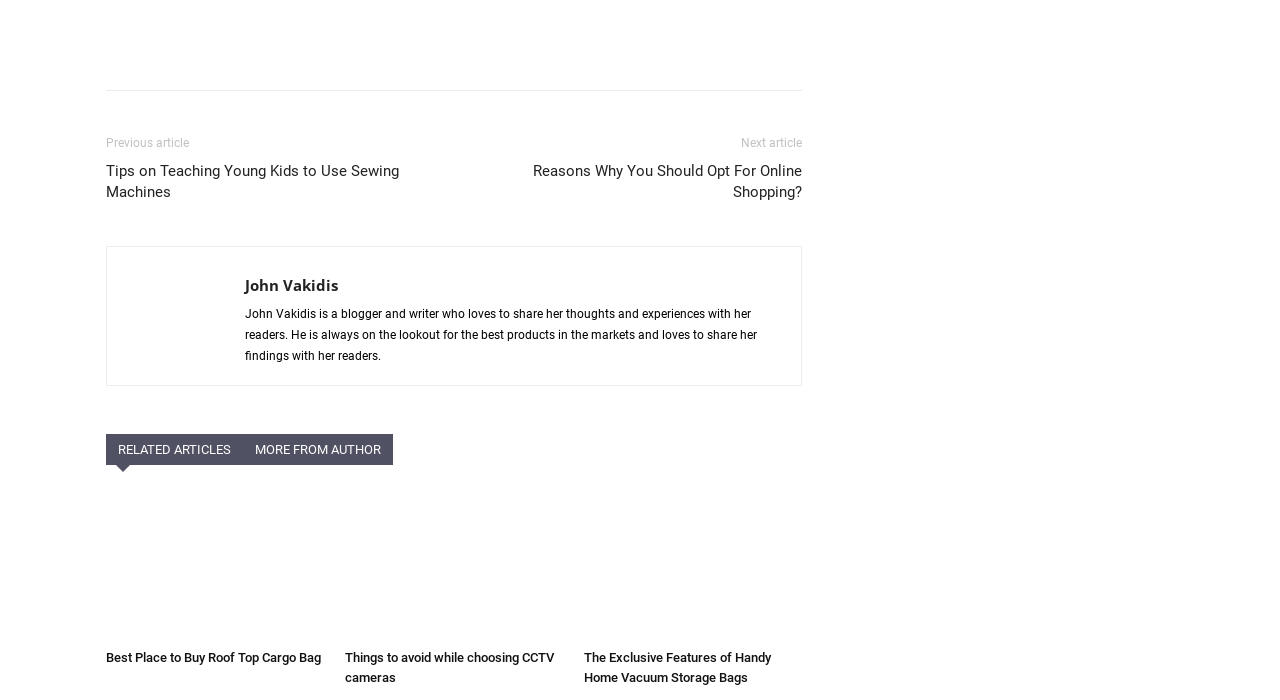Pinpoint the bounding box coordinates of the clickable area needed to execute the instruction: "Enter text in the search box". The coordinates should be specified as four float numbers between 0 and 1, i.e., [left, top, right, bottom].

None